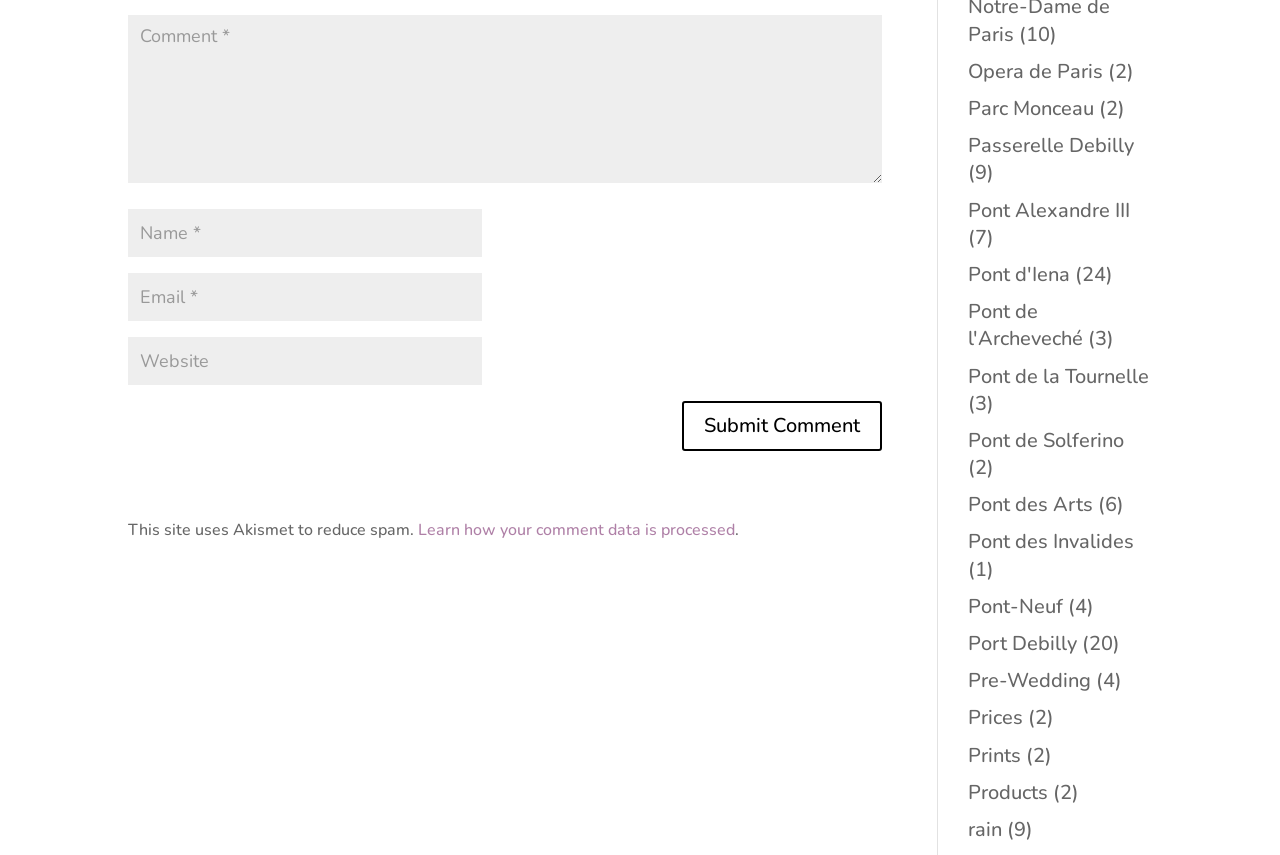Respond to the question below with a single word or phrase:
What is the position of the 'Submit Comment' button?

Below the textboxes